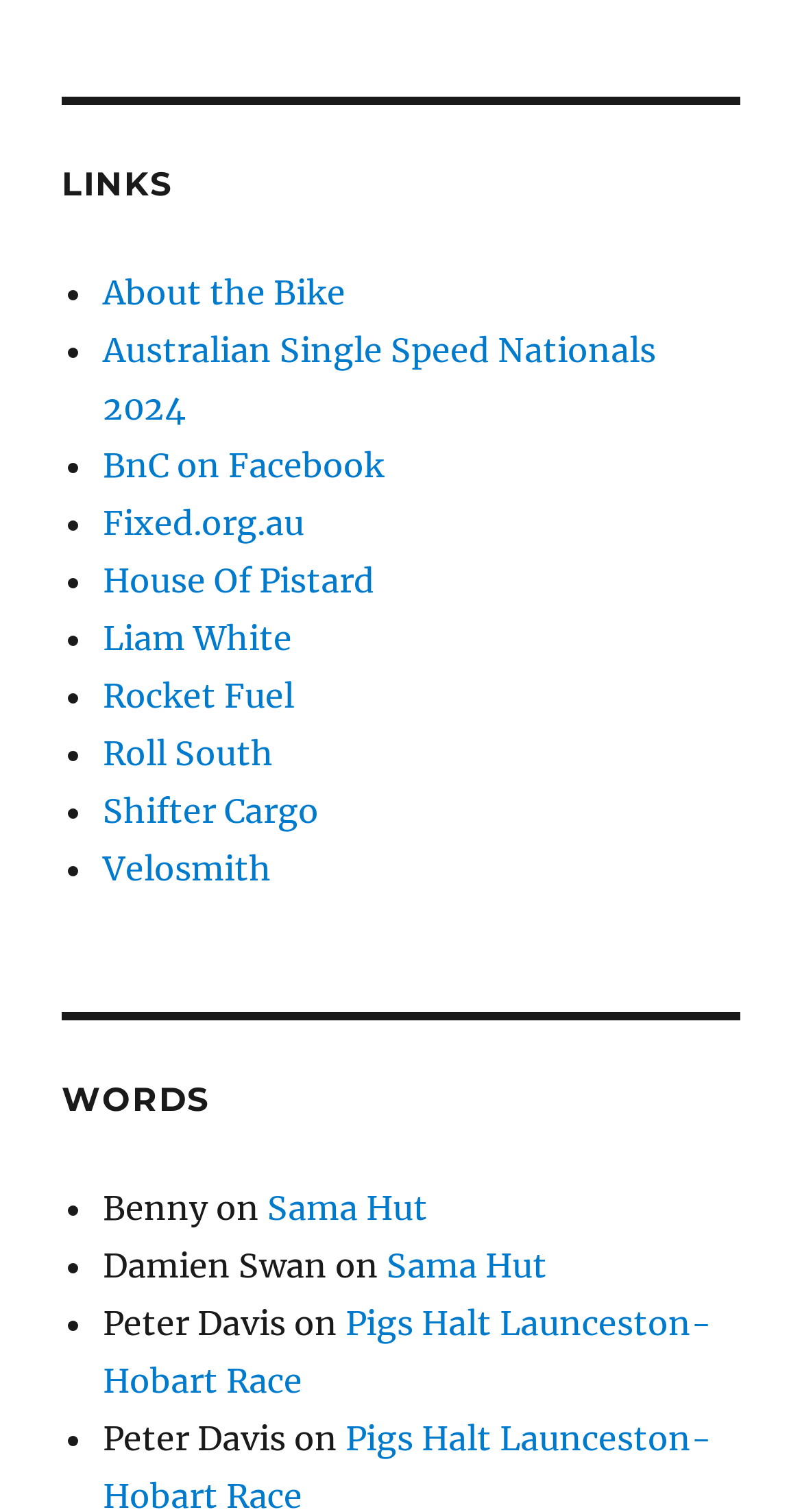Please find the bounding box coordinates of the section that needs to be clicked to achieve this instruction: "click on About the Bike".

[0.128, 0.179, 0.431, 0.206]